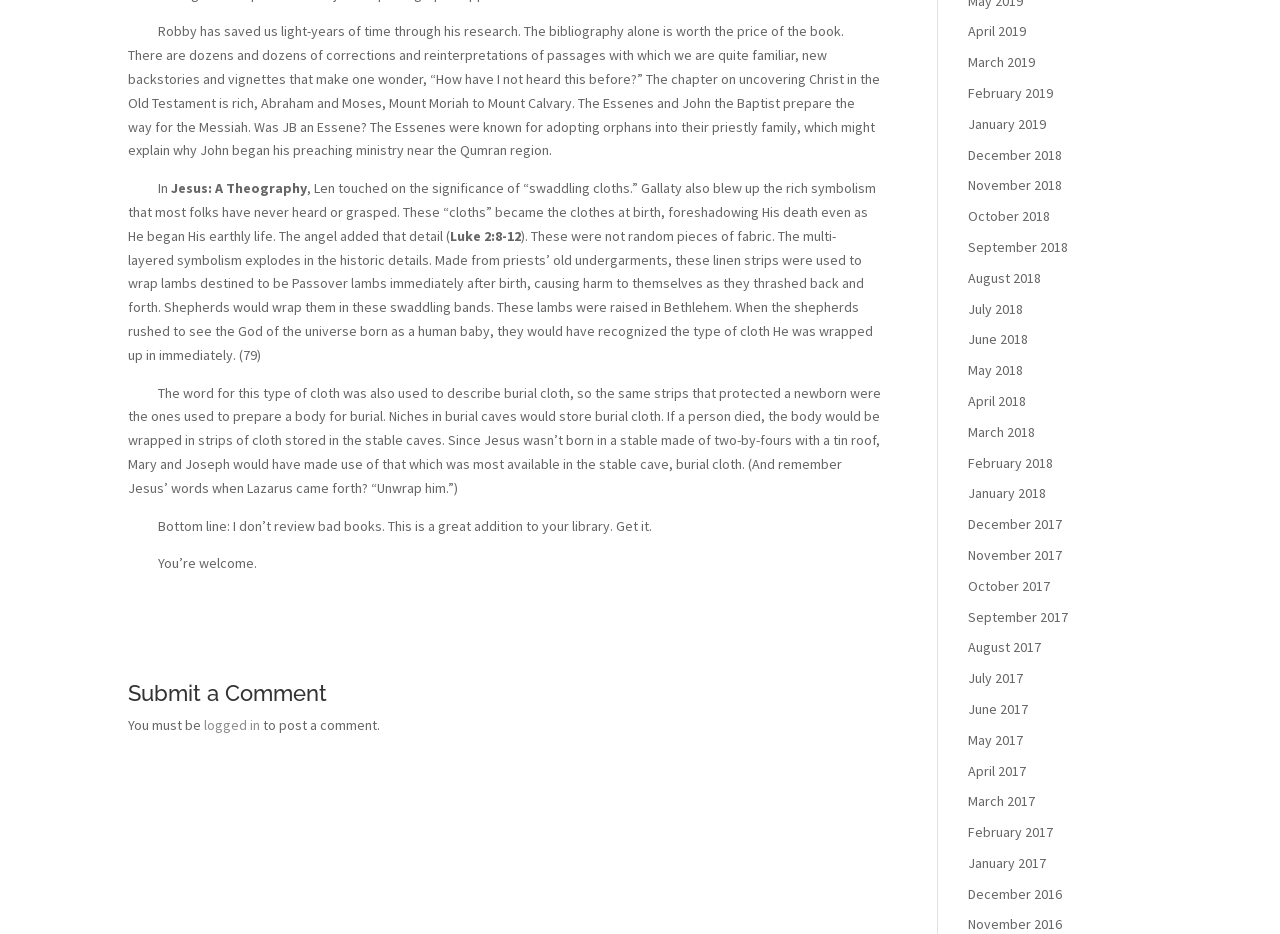Can you show the bounding box coordinates of the region to click on to complete the task described in the instruction: "Submit a comment"?

[0.1, 0.73, 0.689, 0.765]